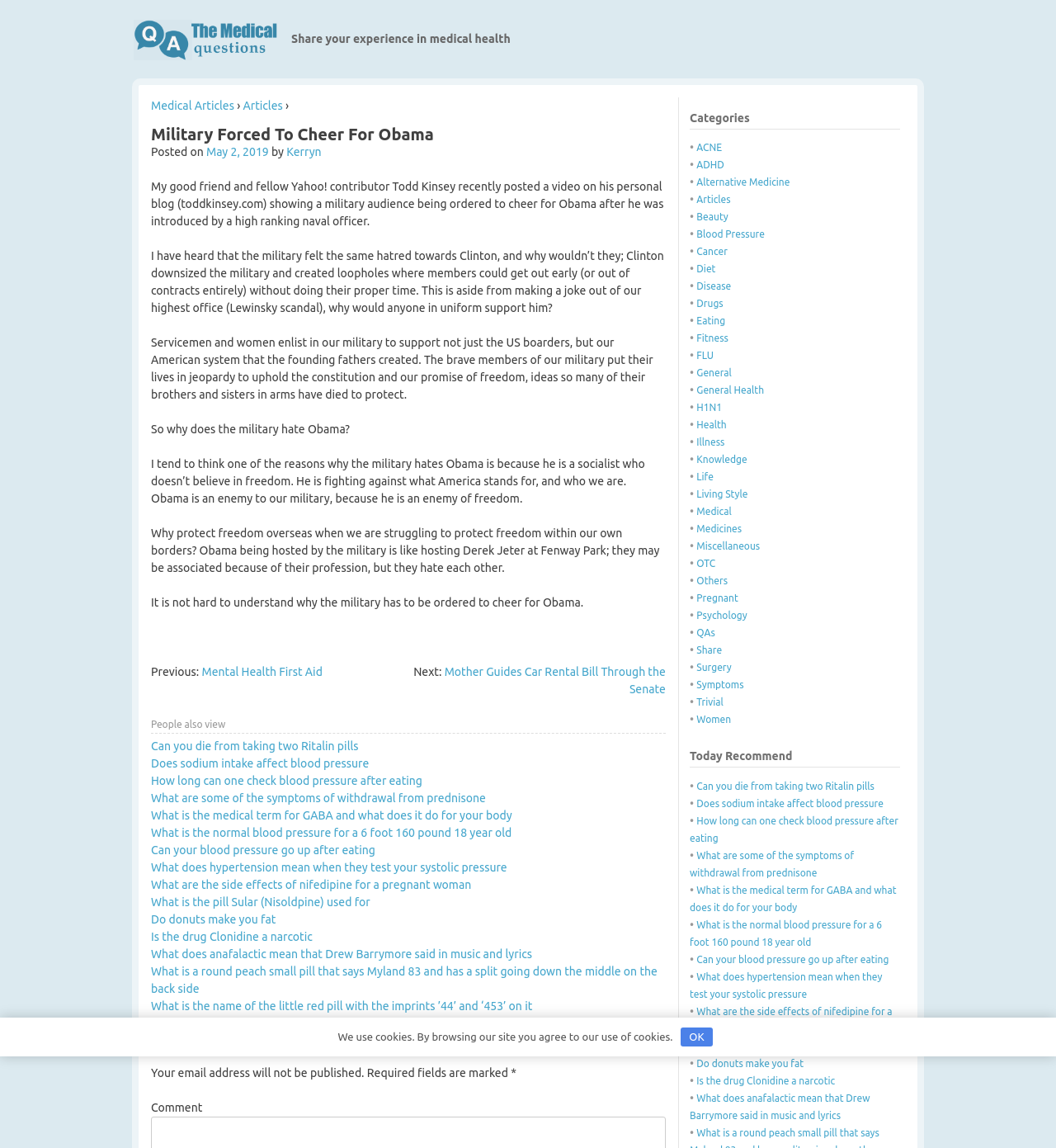Please identify the bounding box coordinates of the element's region that needs to be clicked to fulfill the following instruction: "Click on the 'Articles' link". The bounding box coordinates should consist of four float numbers between 0 and 1, i.e., [left, top, right, bottom].

[0.23, 0.086, 0.268, 0.098]